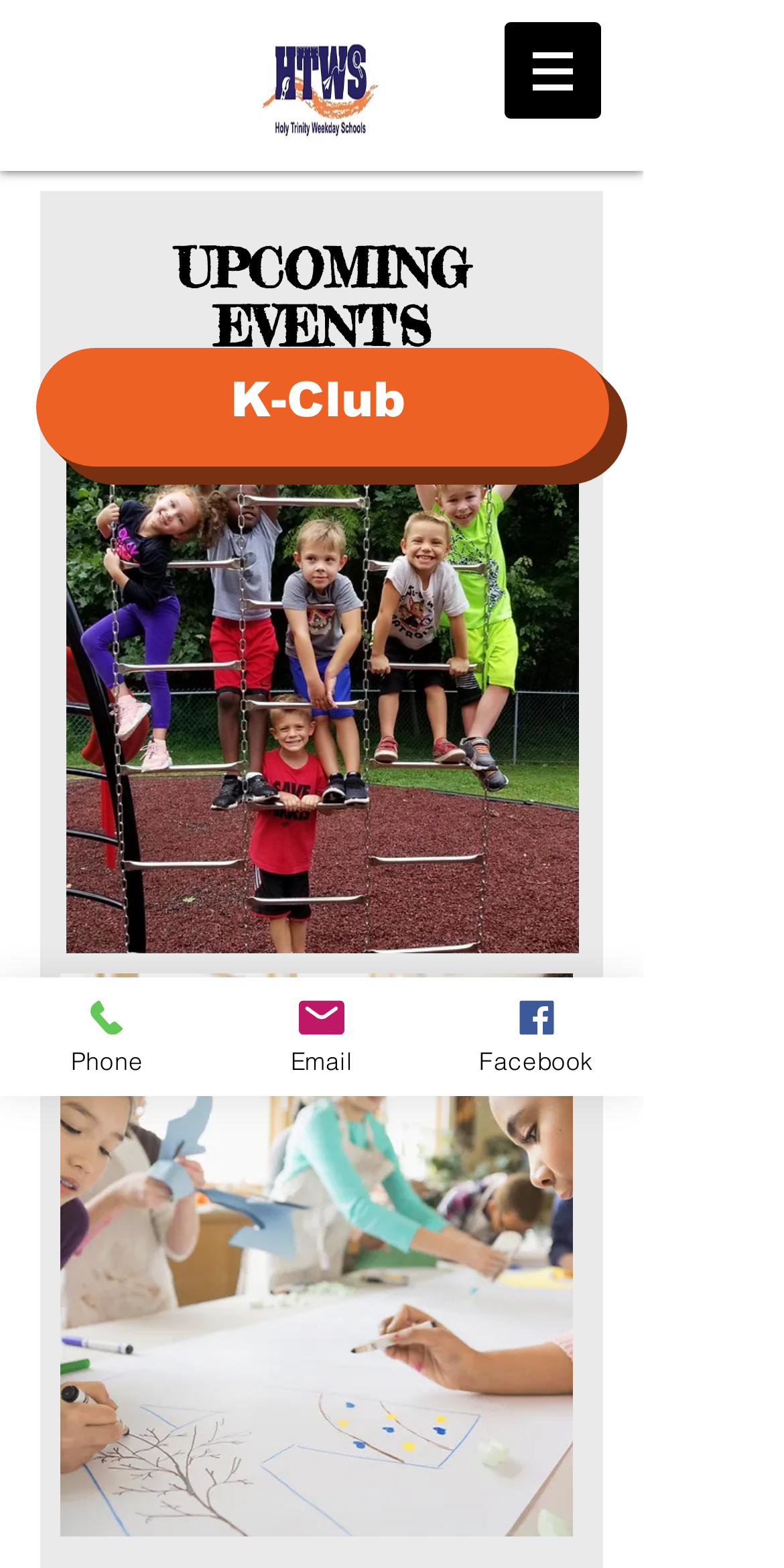How many navigation links are there?
Can you offer a detailed and complete answer to this question?

There is only one navigation link, which is 'Site', located at the top right corner of the webpage with a bounding box of [0.641, 0.013, 0.769, 0.077].